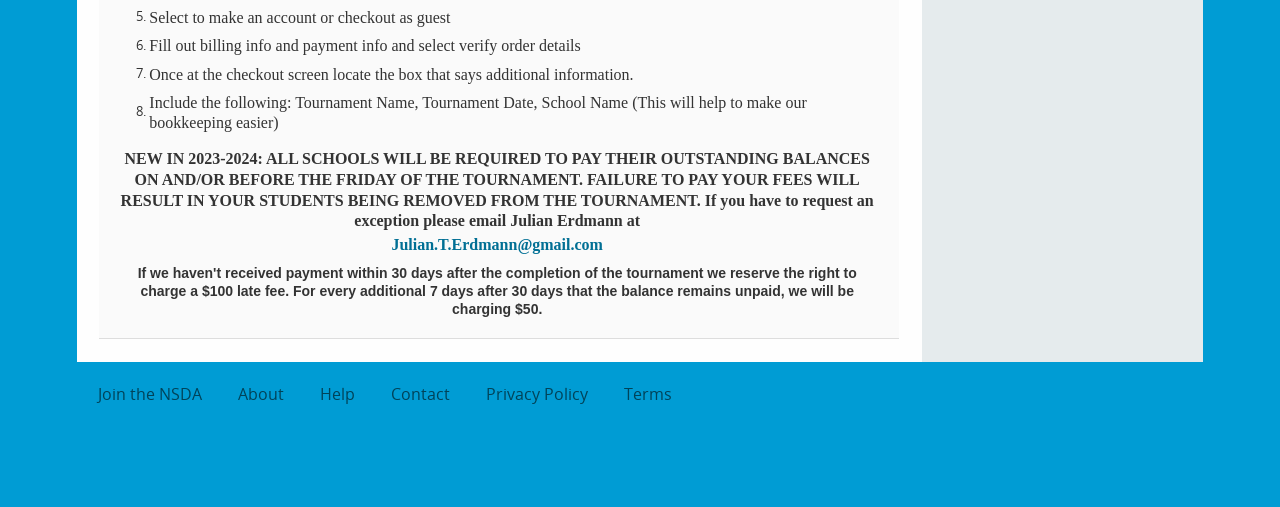Locate the bounding box for the described UI element: "Home". Ensure the coordinates are four float numbers between 0 and 1, formatted as [left, top, right, bottom].

None